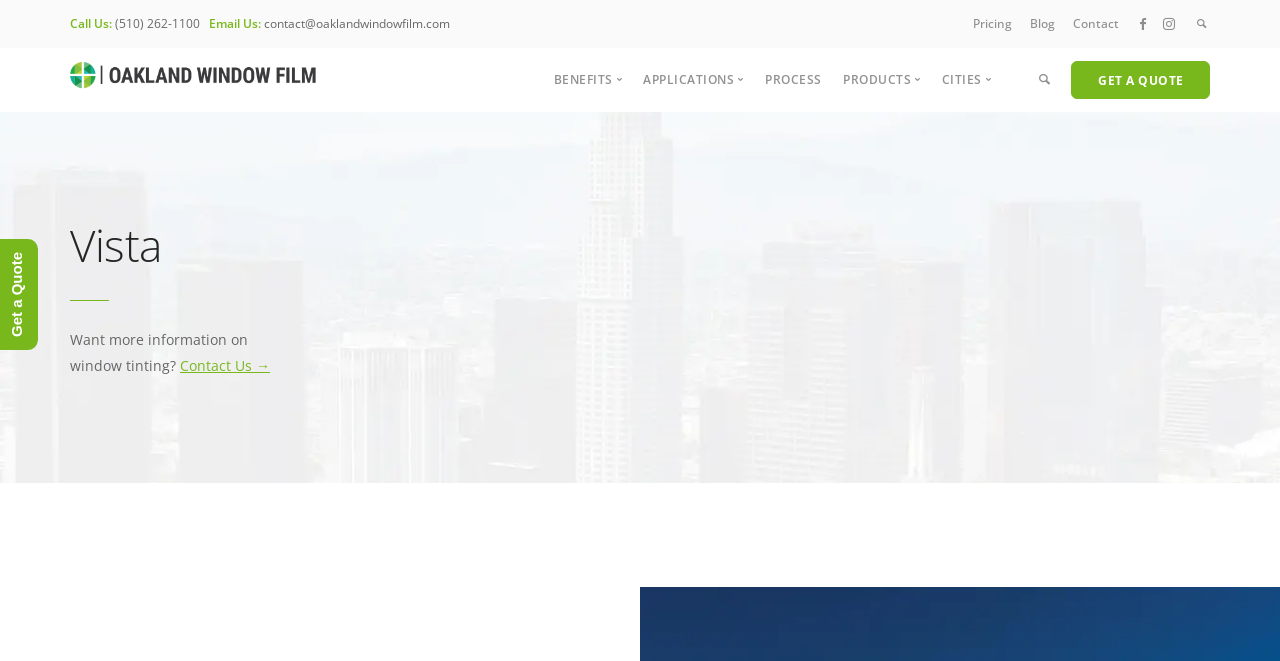Determine the bounding box coordinates for the clickable element to execute this instruction: "Get a quote". Provide the coordinates as four float numbers between 0 and 1, i.e., [left, top, right, bottom].

[0.837, 0.093, 0.945, 0.15]